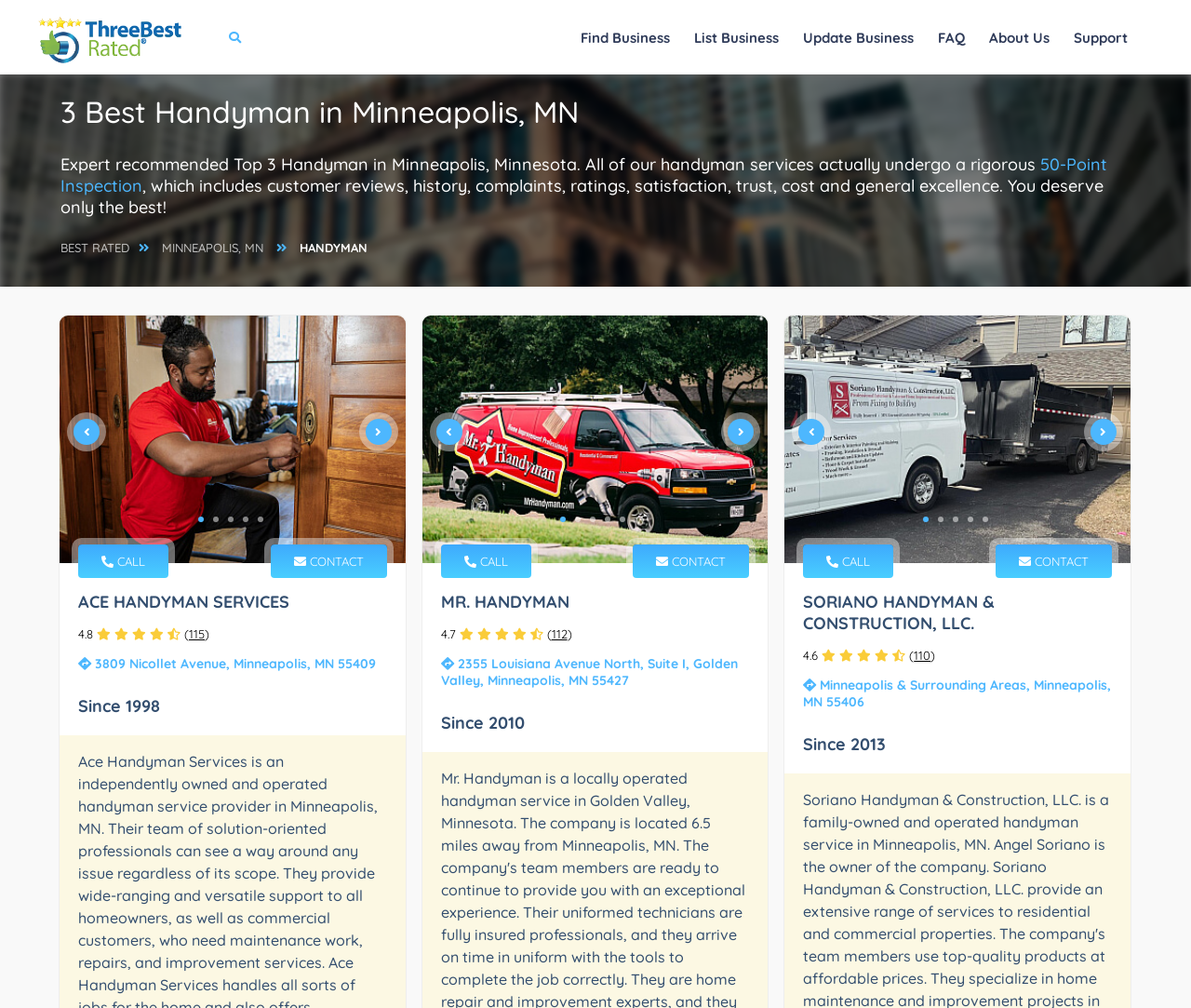Bounding box coordinates must be specified in the format (top-left x, top-left y, bottom-right x, bottom-right y). All values should be floating point numbers between 0 and 1. What are the bounding box coordinates of the UI element described as: MINNEAPOLIS, MN

[0.128, 0.235, 0.229, 0.257]